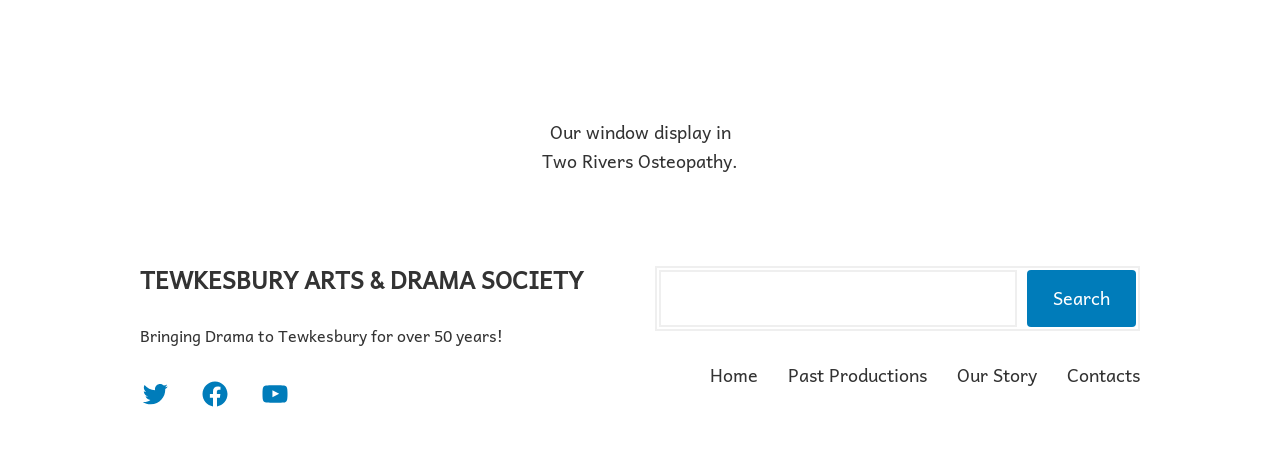What is the tagline of the drama society?
Please analyze the image and answer the question with as much detail as possible.

I found the answer by looking at the static text element below the heading element, which contains the tagline of the drama society.